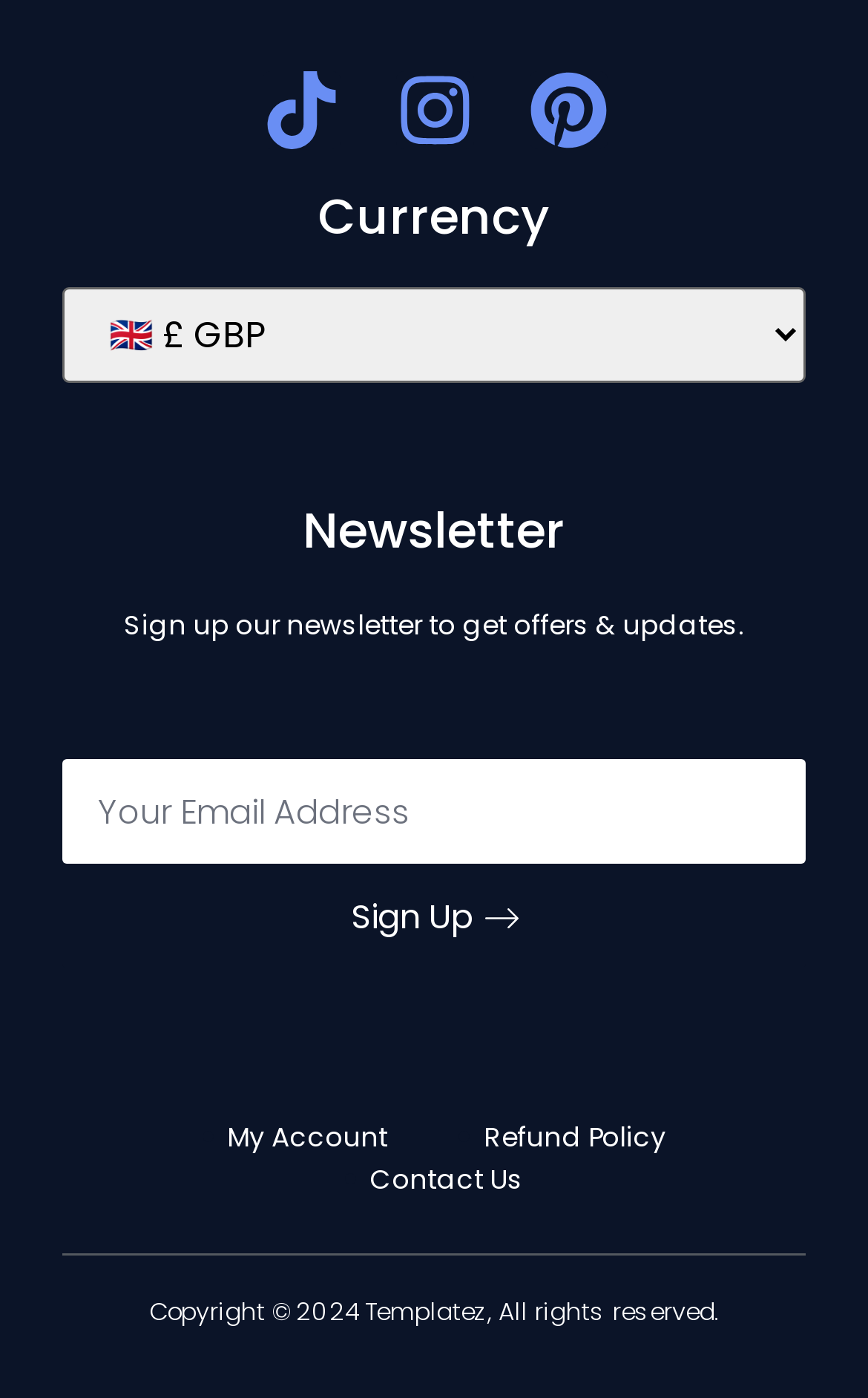Kindly determine the bounding box coordinates for the area that needs to be clicked to execute this instruction: "Go to Tiktok".

[0.301, 0.051, 0.391, 0.106]